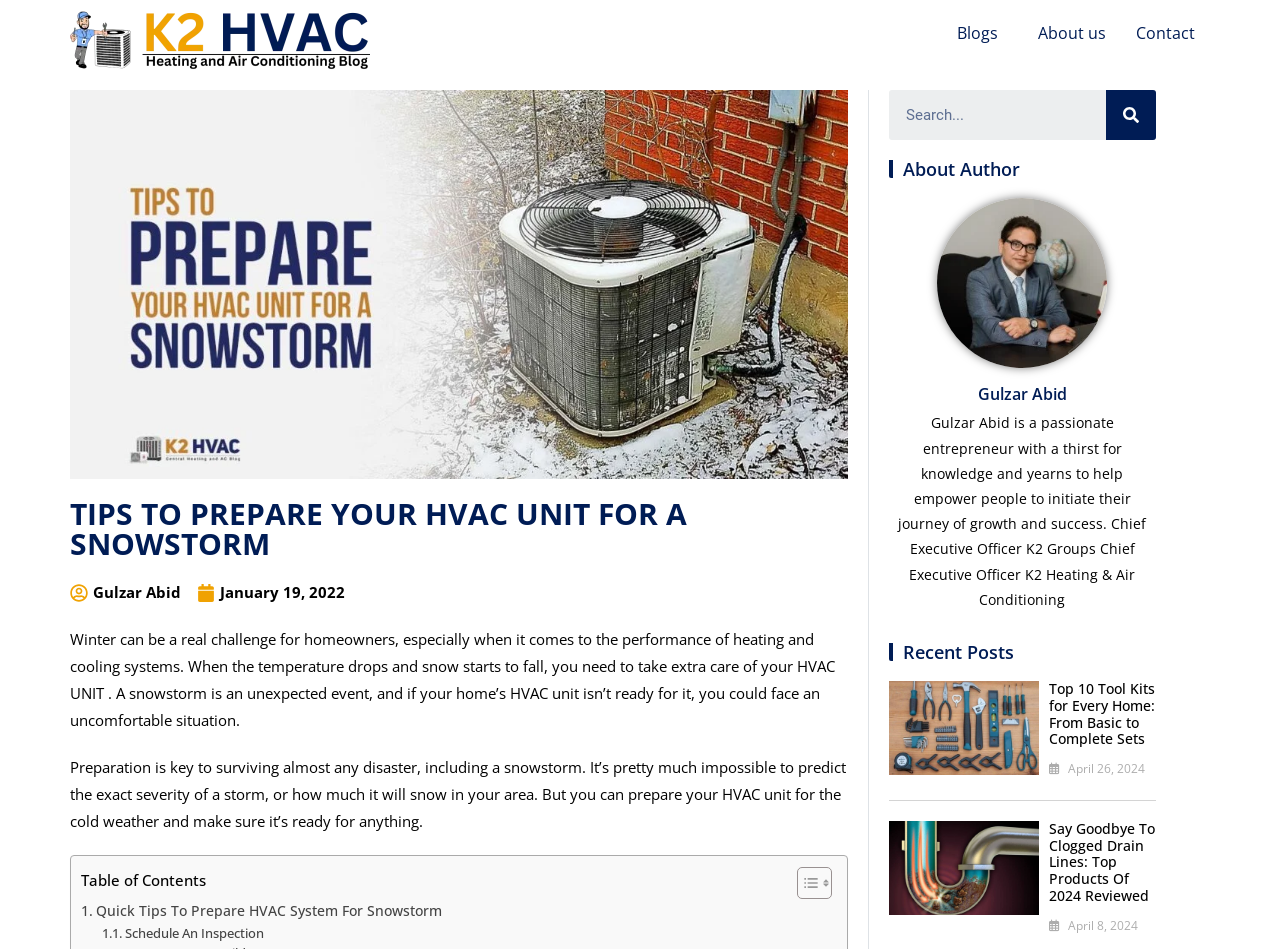Please respond to the question using a single word or phrase:
What is the name of the author of the article?

Gulzar Abid